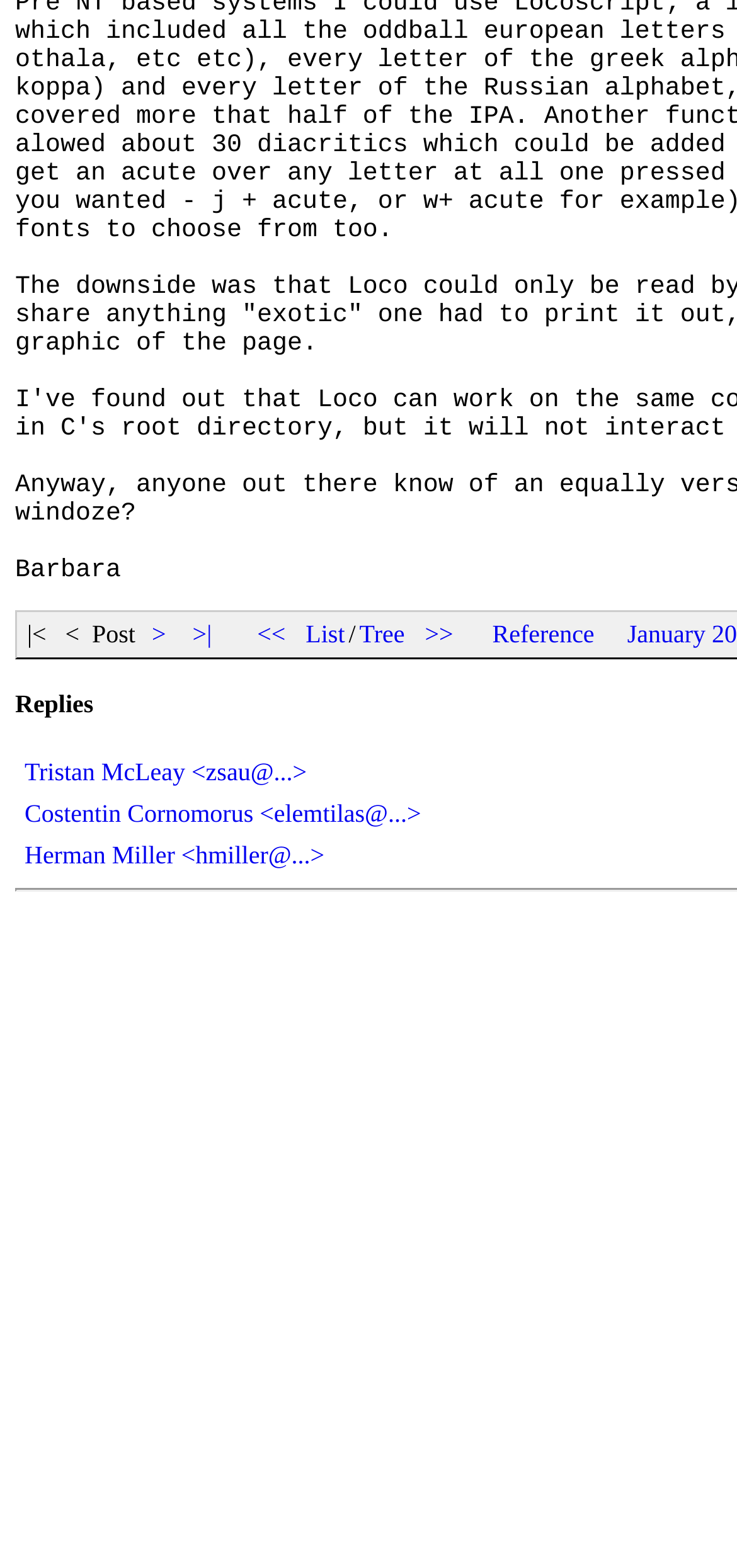Given the description: "Tristan McLeay <zsau@...>", determine the bounding box coordinates of the UI element. The coordinates should be formatted as four float numbers between 0 and 1, [left, top, right, bottom].

[0.028, 0.483, 0.421, 0.501]